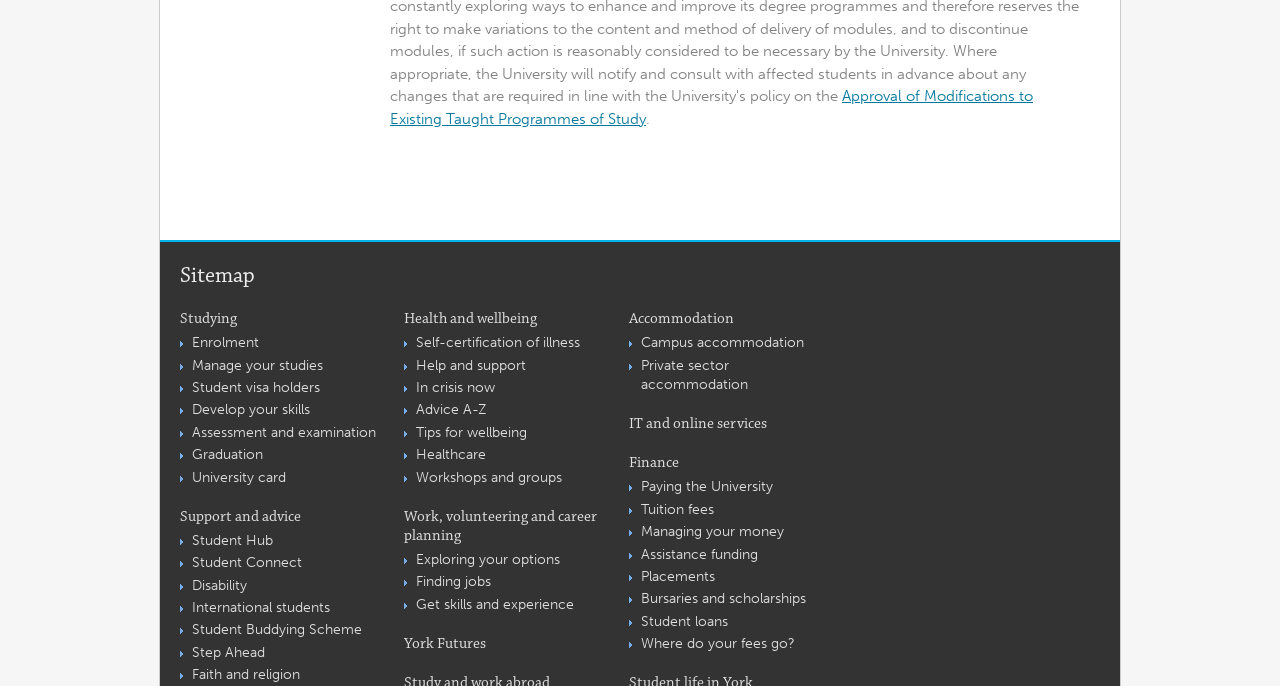Please identify the bounding box coordinates of the element I need to click to follow this instruction: "Check tuition fees".

[0.501, 0.73, 0.558, 0.755]